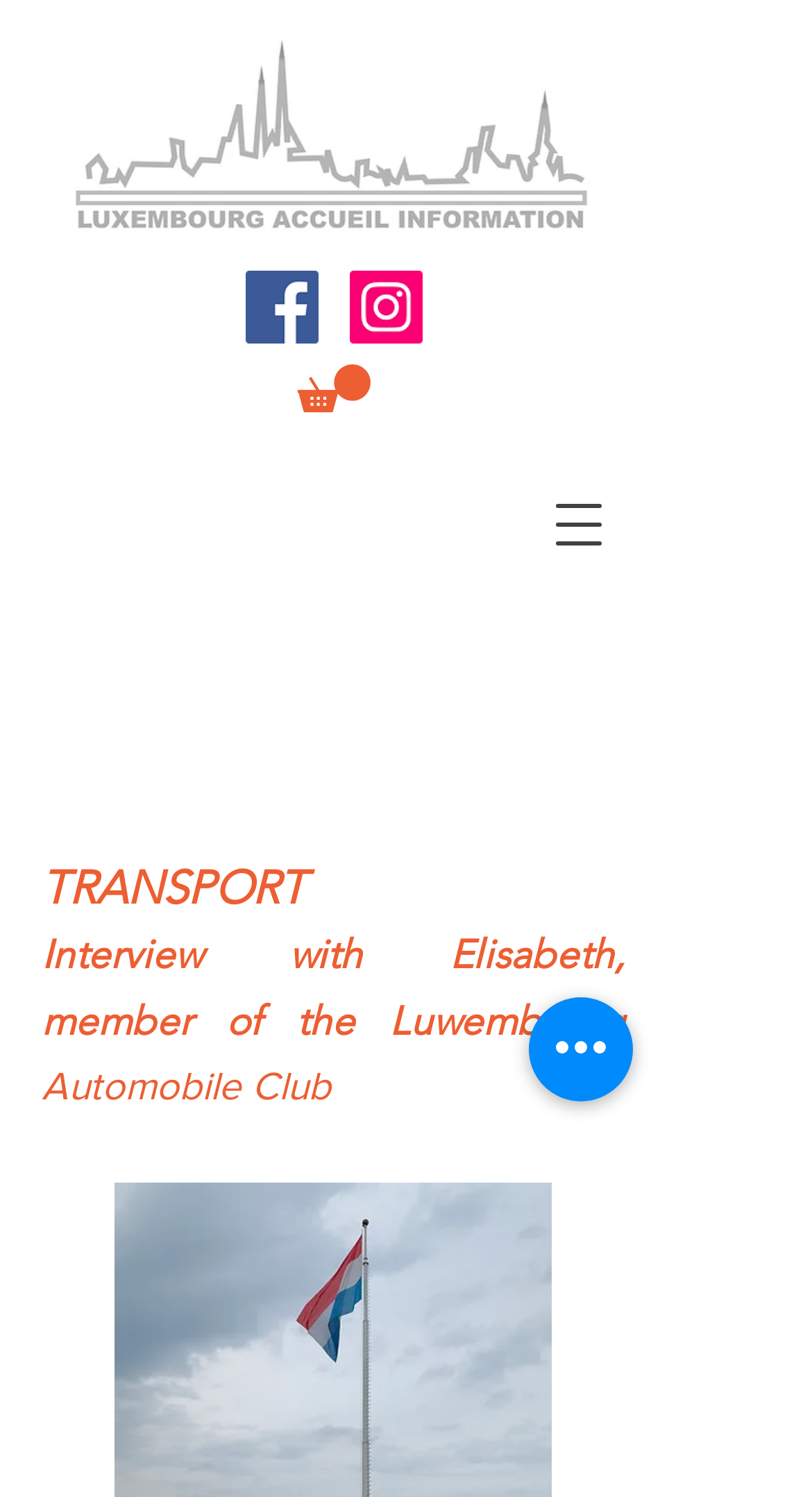Using the description: "aria-label="Quick actions"", determine the UI element's bounding box coordinates. Ensure the coordinates are in the format of four float numbers between 0 and 1, i.e., [left, top, right, bottom].

[0.651, 0.666, 0.779, 0.736]